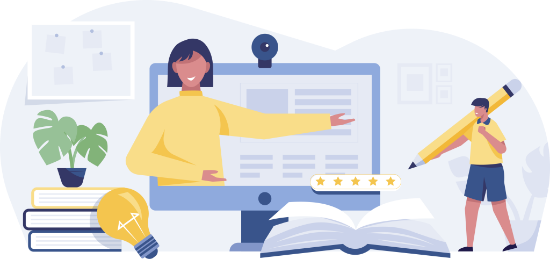Give a detailed account of what is happening in the image.

The image illustrates a vibrant and engaging digital workspace, showcasing the theme of scalable and high-quality SEO content creation. In the foreground, a cheerful individual, dressed in a bright yellow top, gestures towards a computer screen that displays various content elements, indicating their role in guiding others. Beside them, a figure holds a large pencil, emphasizing the creative process involved in content generation. The scene is complemented by books that symbolize knowledge and learning, a light bulb representing ideas, and a background with pinned notes and a stylish depiction of the workspace. This visual encapsulates the dedication and effort put into delivering effective SEO writing services, highlighting a journey of growth and recognition in the industry.